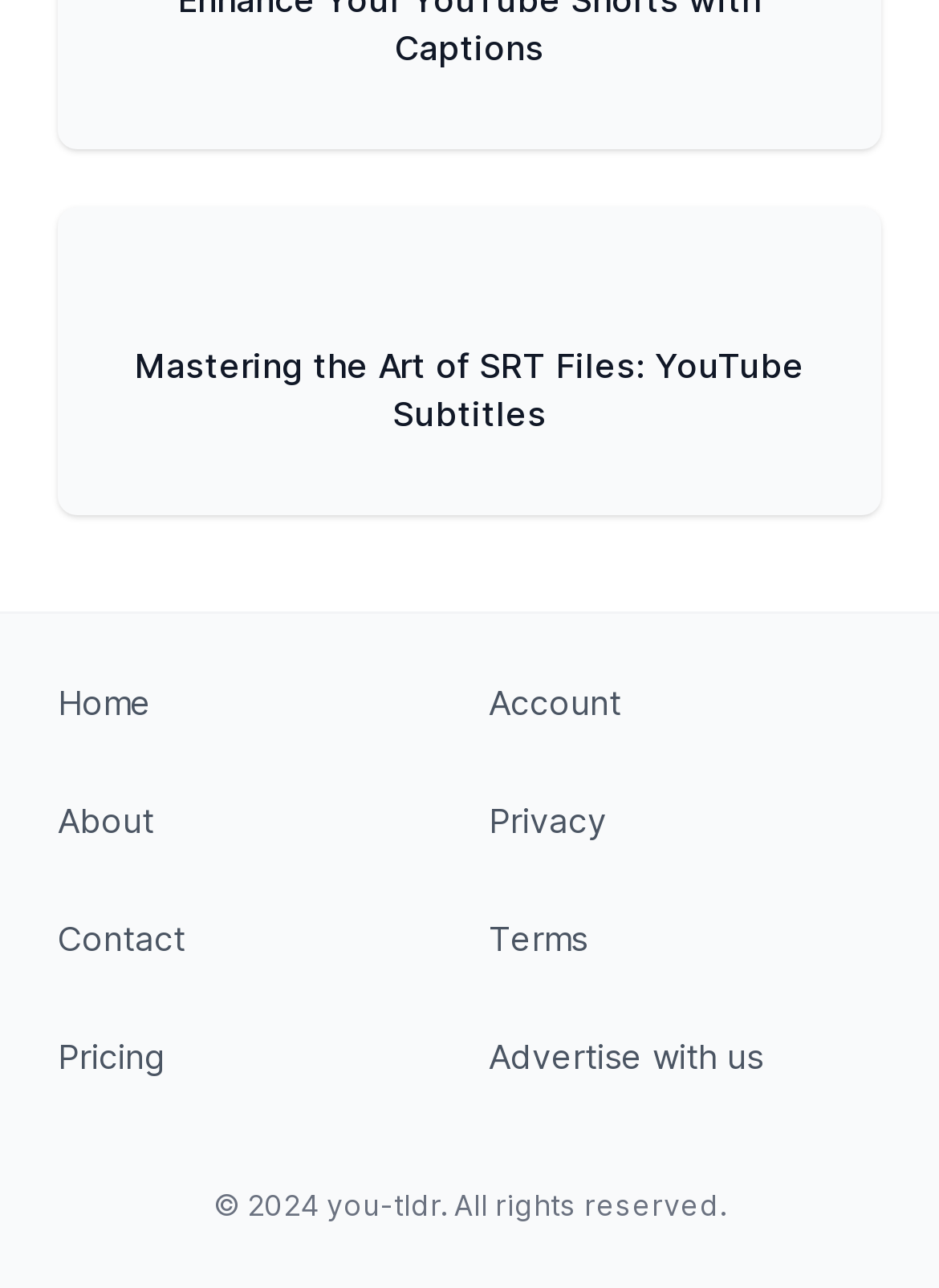Please find the bounding box coordinates of the element that must be clicked to perform the given instruction: "check About page". The coordinates should be four float numbers from 0 to 1, i.e., [left, top, right, bottom].

[0.062, 0.621, 0.164, 0.653]